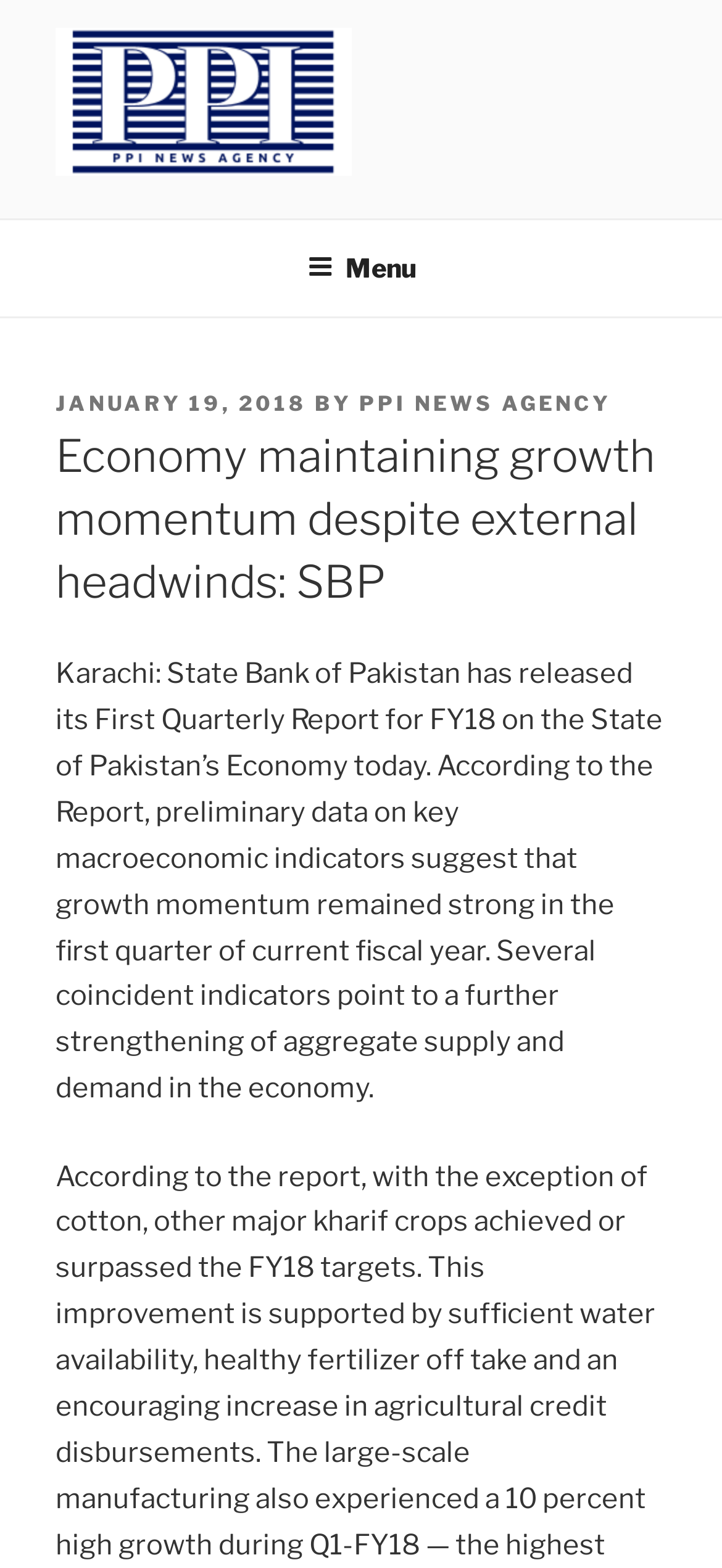When was the article posted?
Refer to the image and give a detailed response to the question.

The posting date of the article can be found in the header section of the webpage, where it is written as 'POSTED ON JANUARY 19, 2018'.